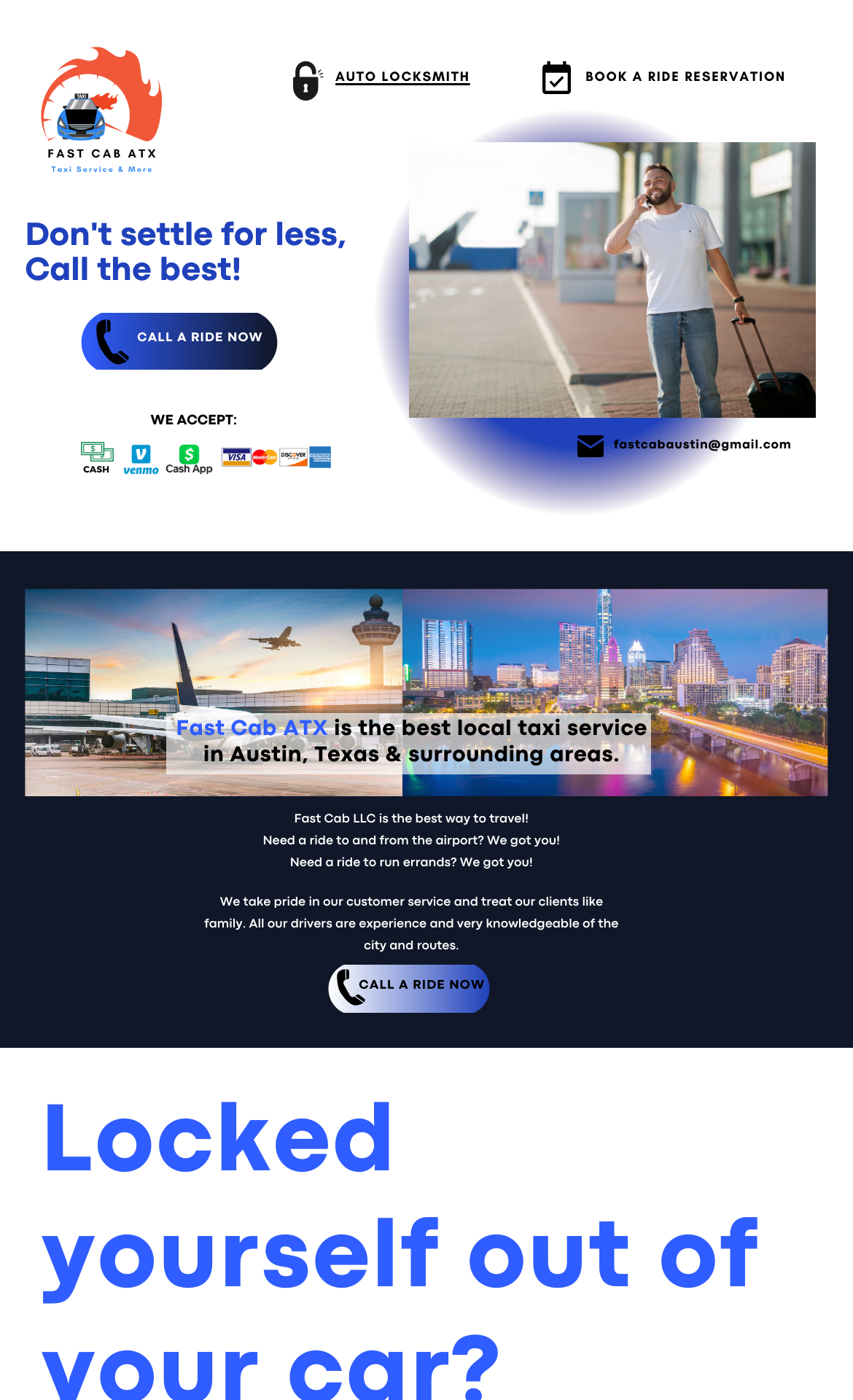What payment method is accepted?
Answer with a single word or short phrase according to what you see in the image.

Cash